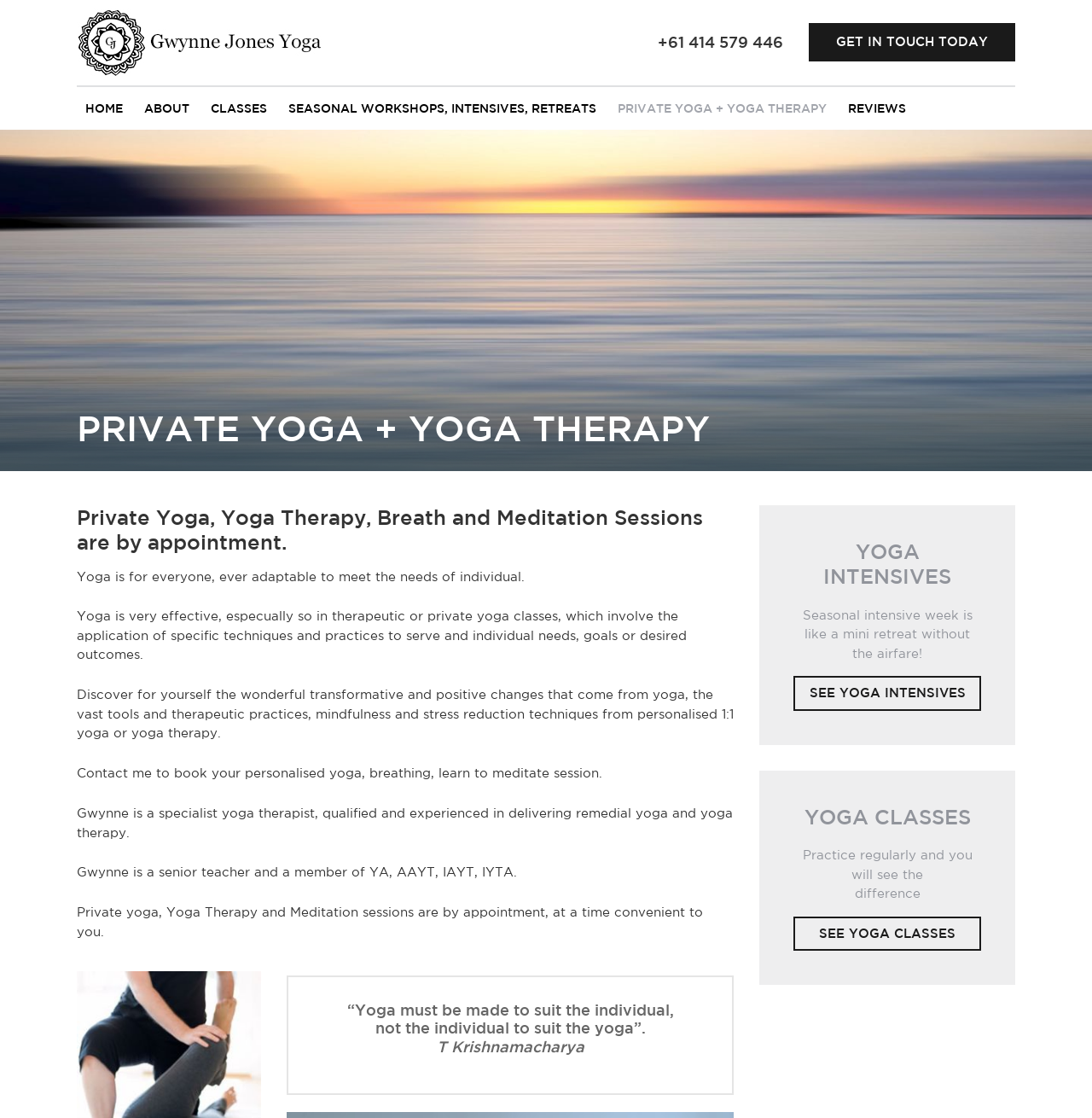Refer to the screenshot and answer the following question in detail:
What is the purpose of private yoga sessions?

I found the purpose of private yoga sessions by looking at the static text element with the bounding box coordinates [0.07, 0.545, 0.629, 0.592], which contains the text 'Yoga is very effective, especually so in therapeutic or private yoga classes, which involve the application of specific techniques and practices to serve and individual needs, goals or desired outcomes.' This suggests that the purpose of private yoga sessions is to serve individual needs.